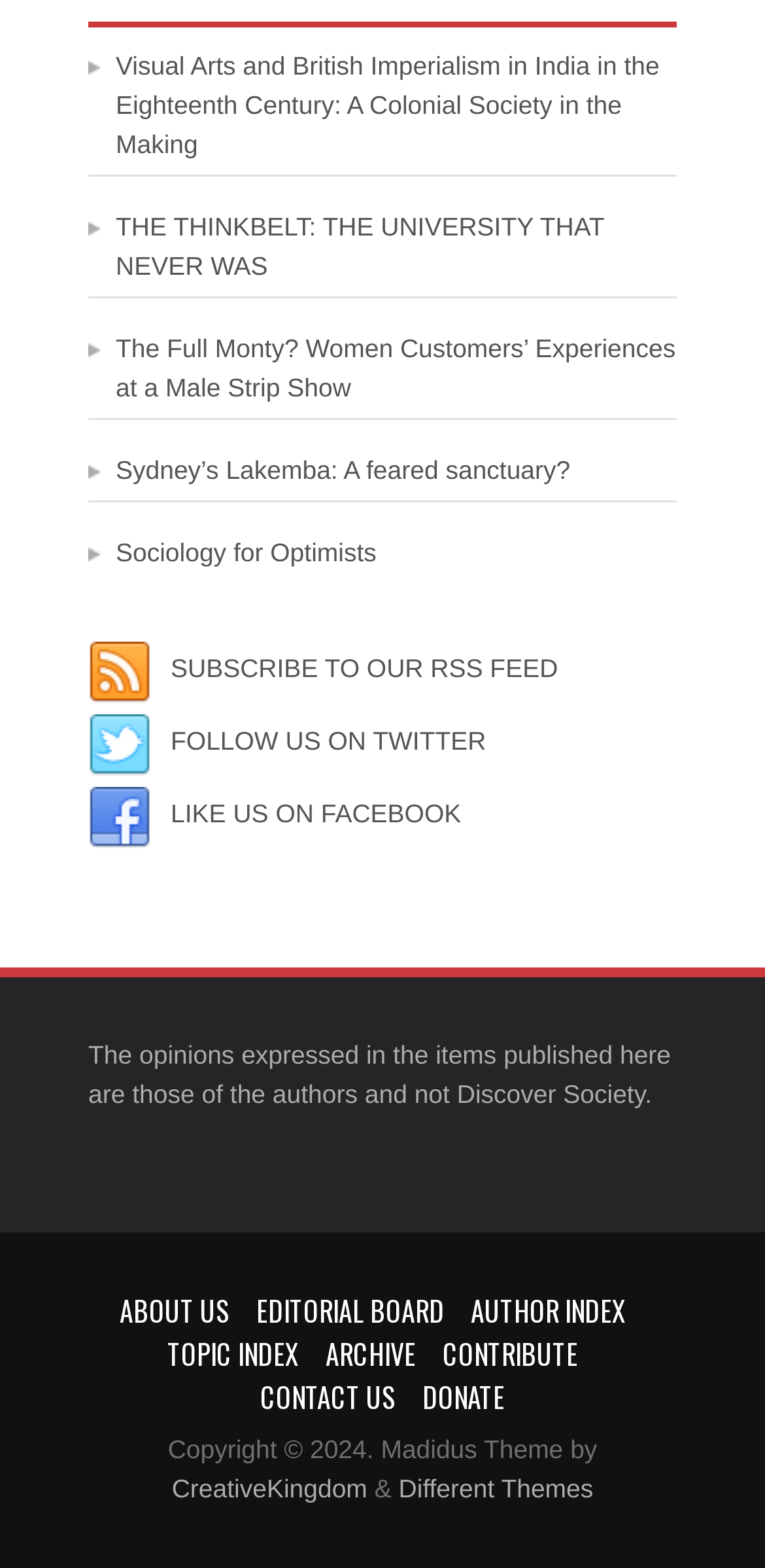Respond with a single word or phrase to the following question: How many navigation links are there at the bottom?

7